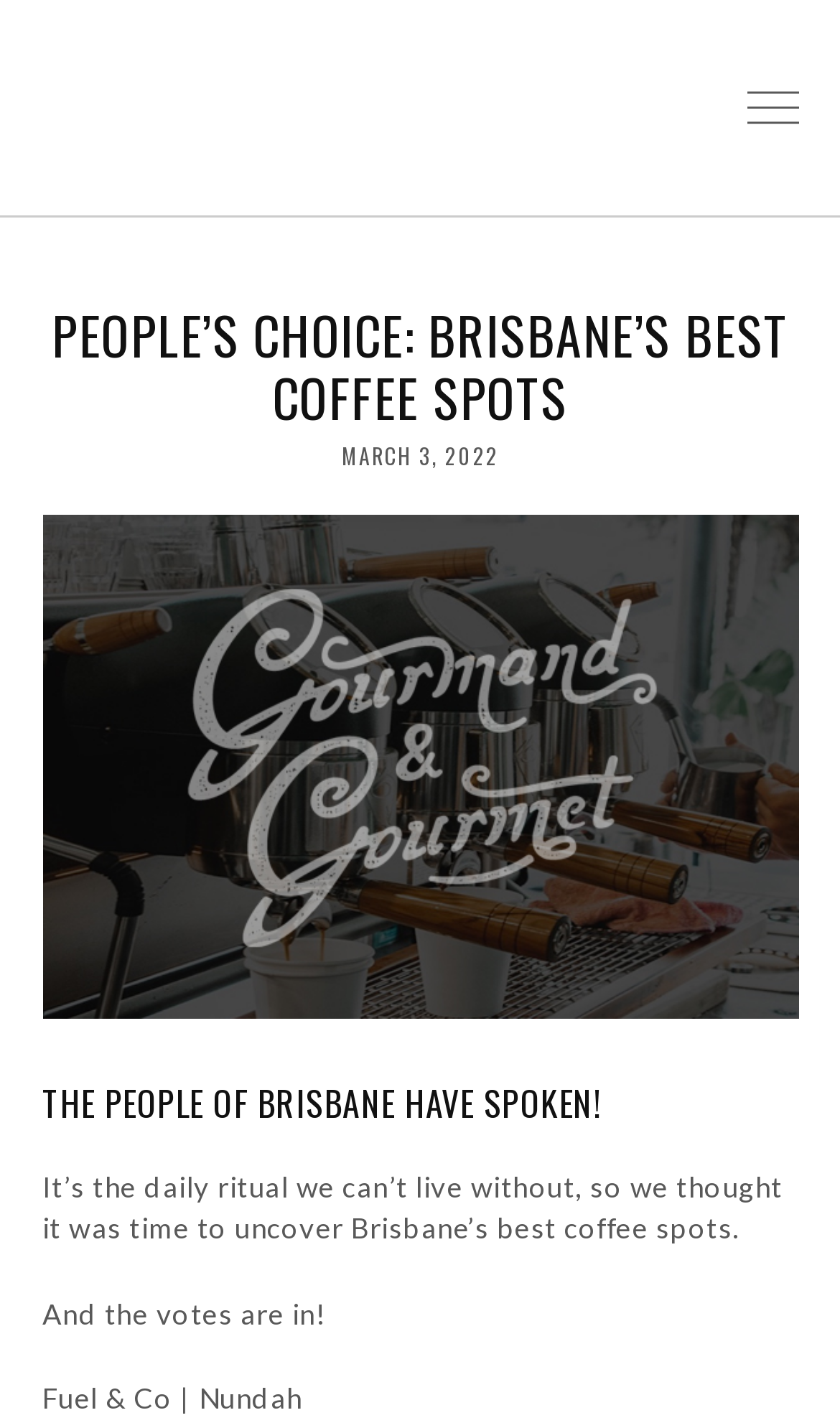What is the topic of the article?
Could you please answer the question thoroughly and with as much detail as possible?

Based on the heading 'PEOPLE’S CHOICE: BRISBANE’S BEST COFFEE SPOTS' and the content of the article, it is clear that the topic is about the best coffee spots in Brisbane.